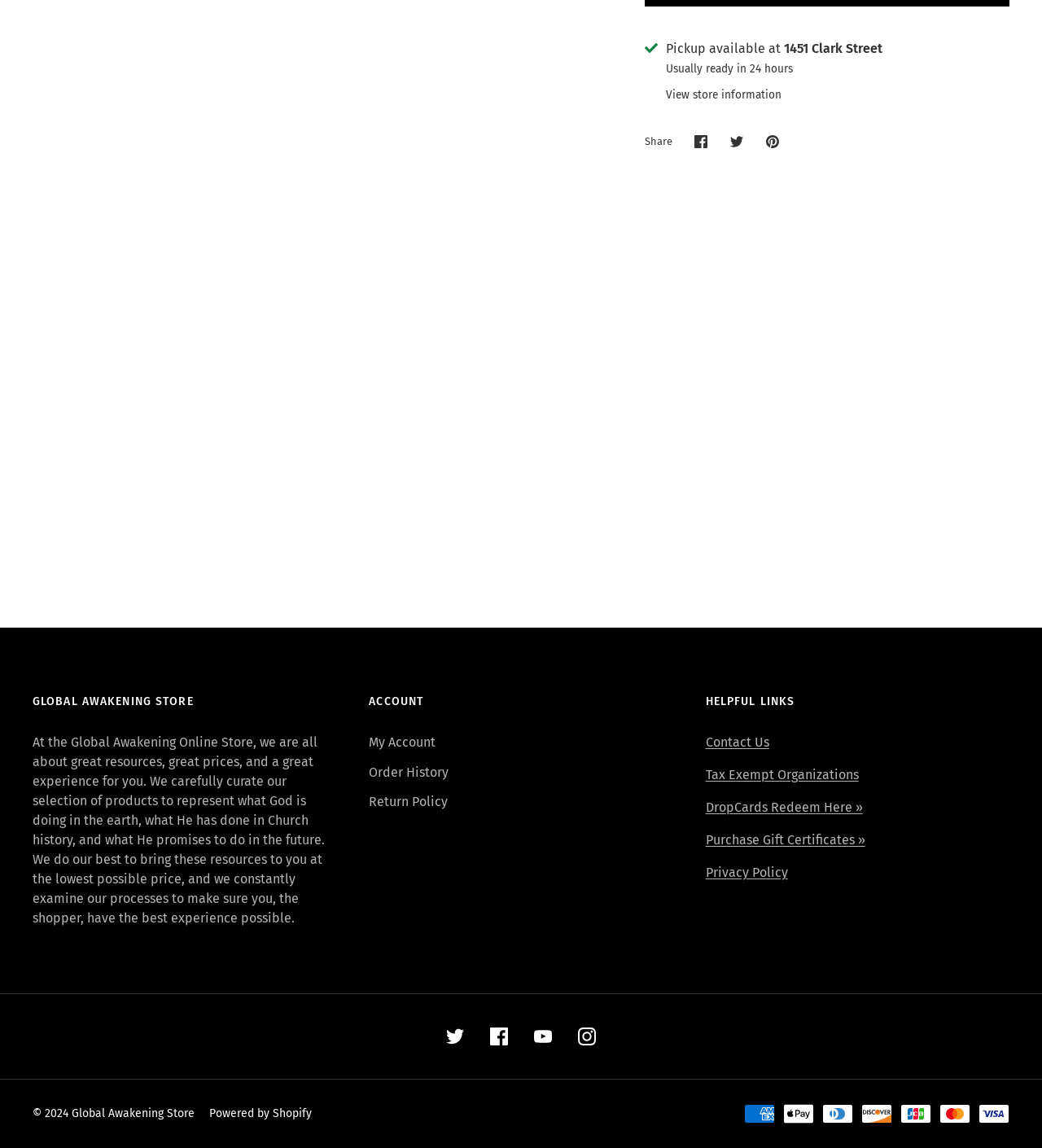Please analyze the image and provide a thorough answer to the question:
What is the price of the 'Prayer and Deliverance Card'?

The price of the 'Prayer and Deliverance Card' is mentioned next to the product title, which is '$2.00'. This information is provided to customers who are interested in purchasing this product.